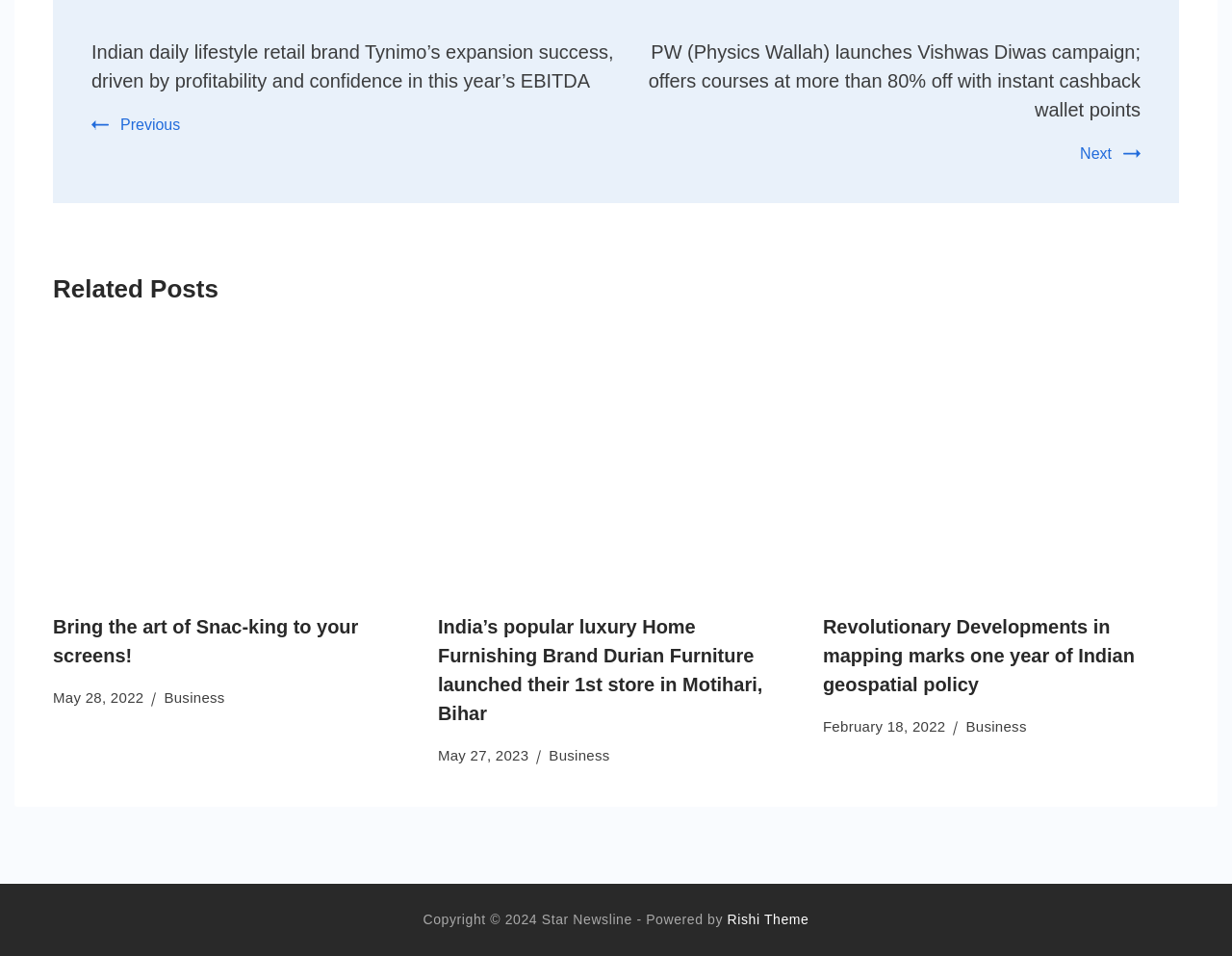Find the bounding box coordinates for the element that must be clicked to complete the instruction: "View next page". The coordinates should be four float numbers between 0 and 1, indicated as [left, top, right, bottom].

[0.877, 0.152, 0.926, 0.17]